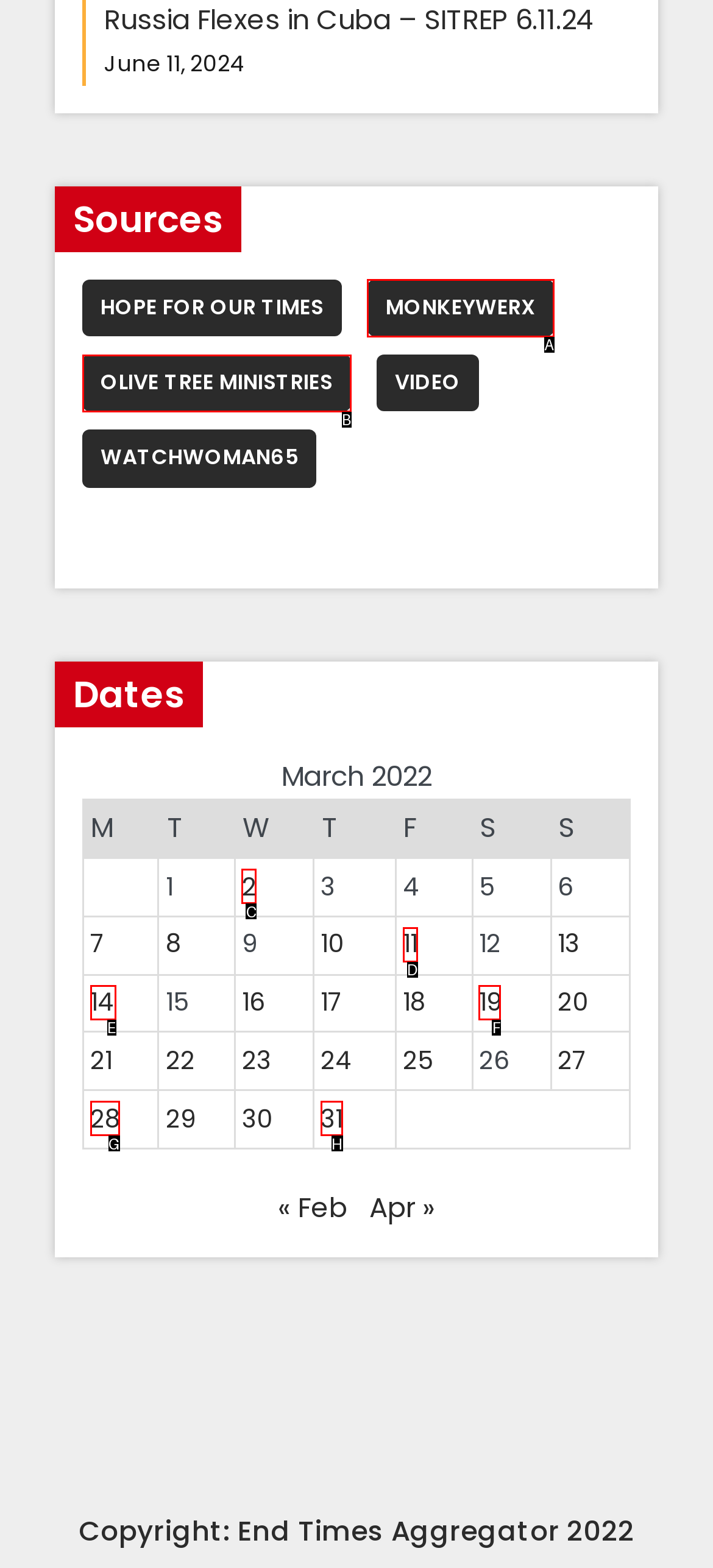Indicate the HTML element that should be clicked to perform the task: Explore MonkeyWerx Reply with the letter corresponding to the chosen option.

A